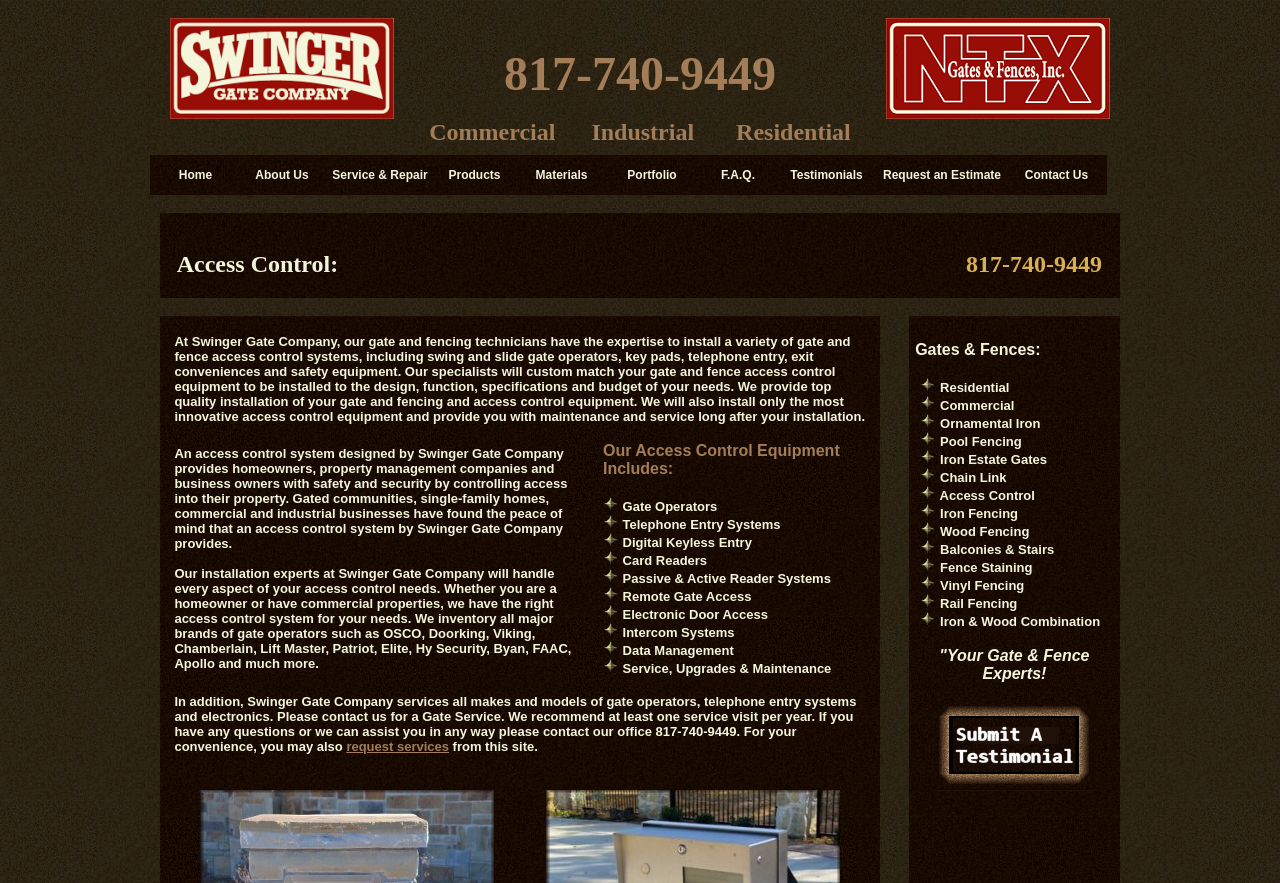Please use the details from the image to answer the following question comprehensively:
What is the purpose of an access control system?

The purpose of an access control system can be found in the middle section of the webpage, where it is described as providing 'safety and security' by controlling access into a property.